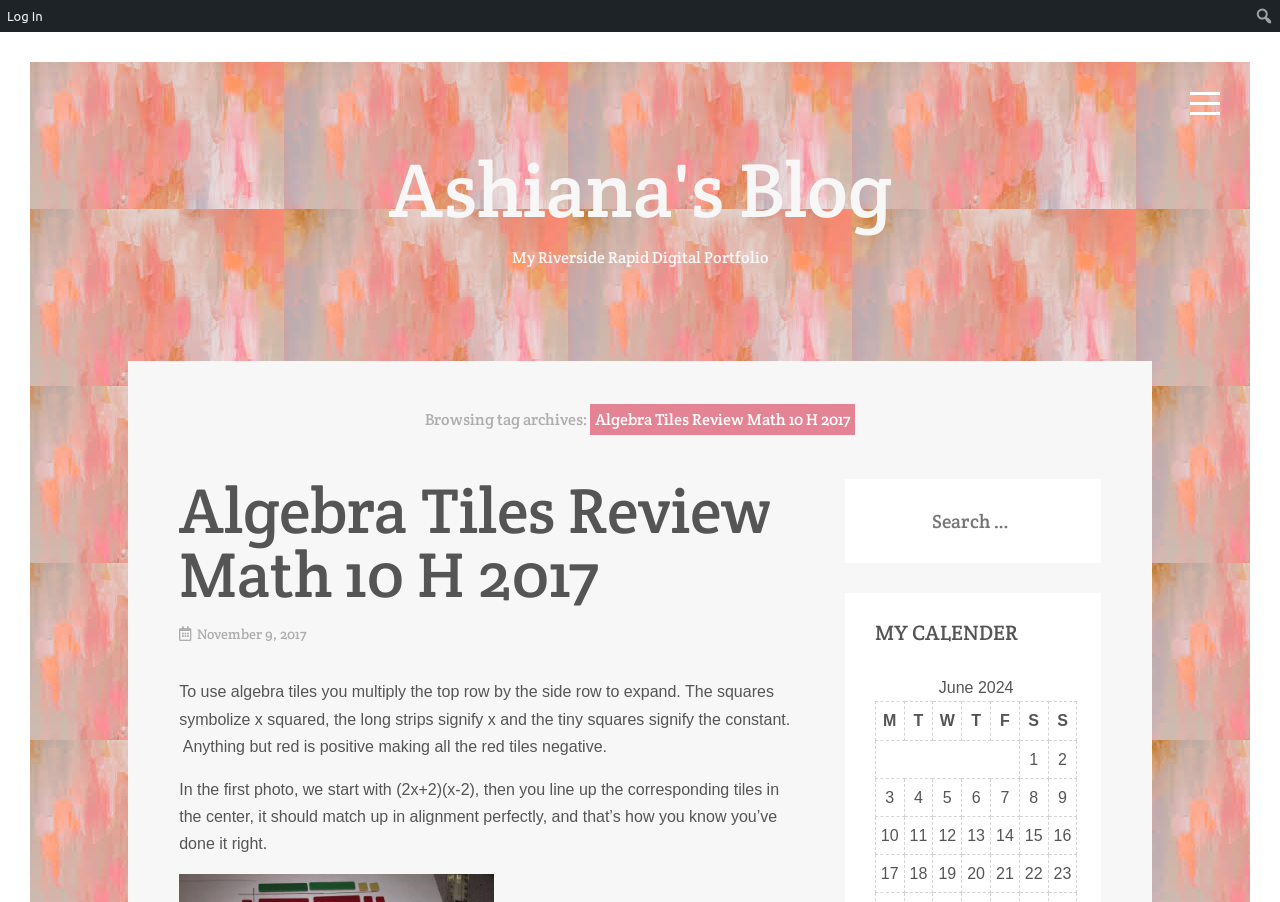What is the name of the calendar section?
Provide a short answer using one word or a brief phrase based on the image.

MY CALENDER